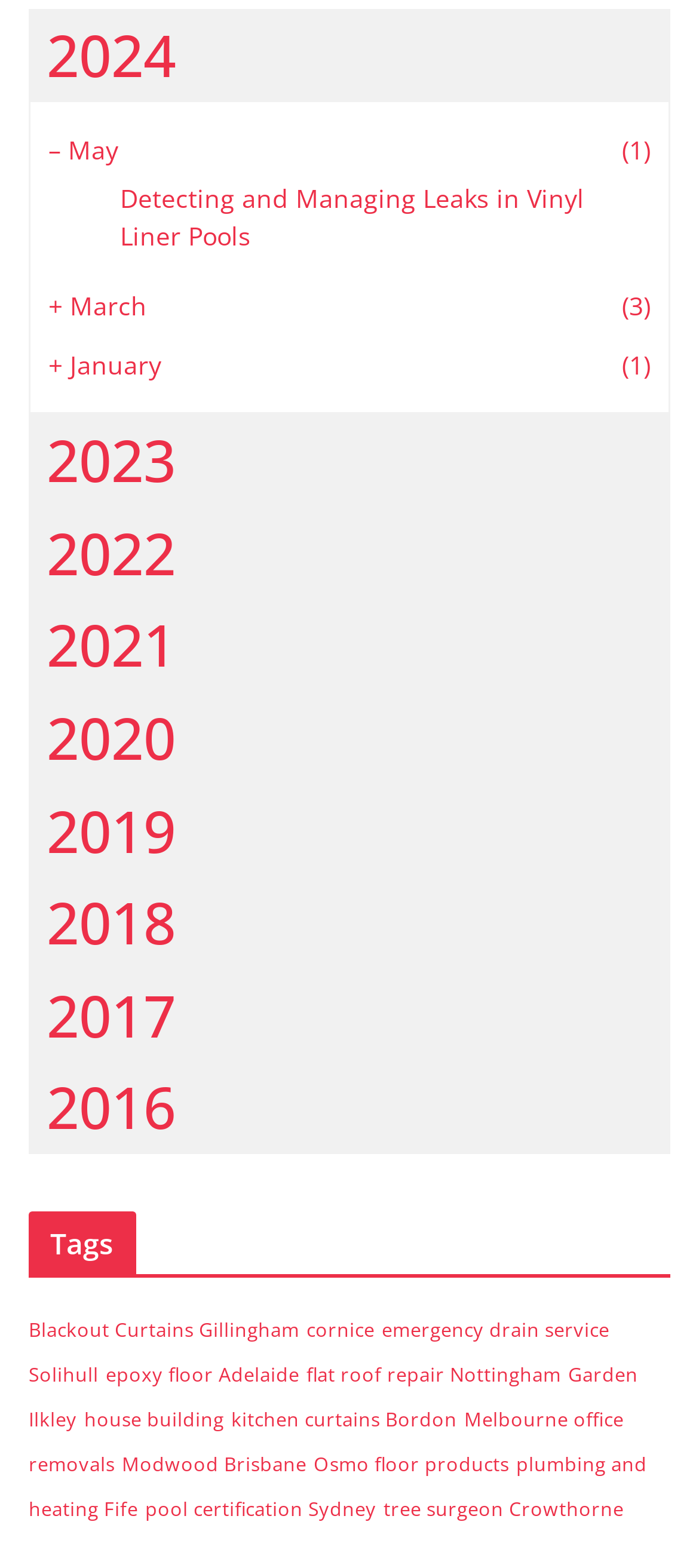How many tags are listed on the webpage?
Please ensure your answer is as detailed and informative as possible.

I counted the number of links under the 'Tags' heading and found 15 tags listed on the webpage, including 'Blackout Curtains Gillingham', 'cornice', and others.